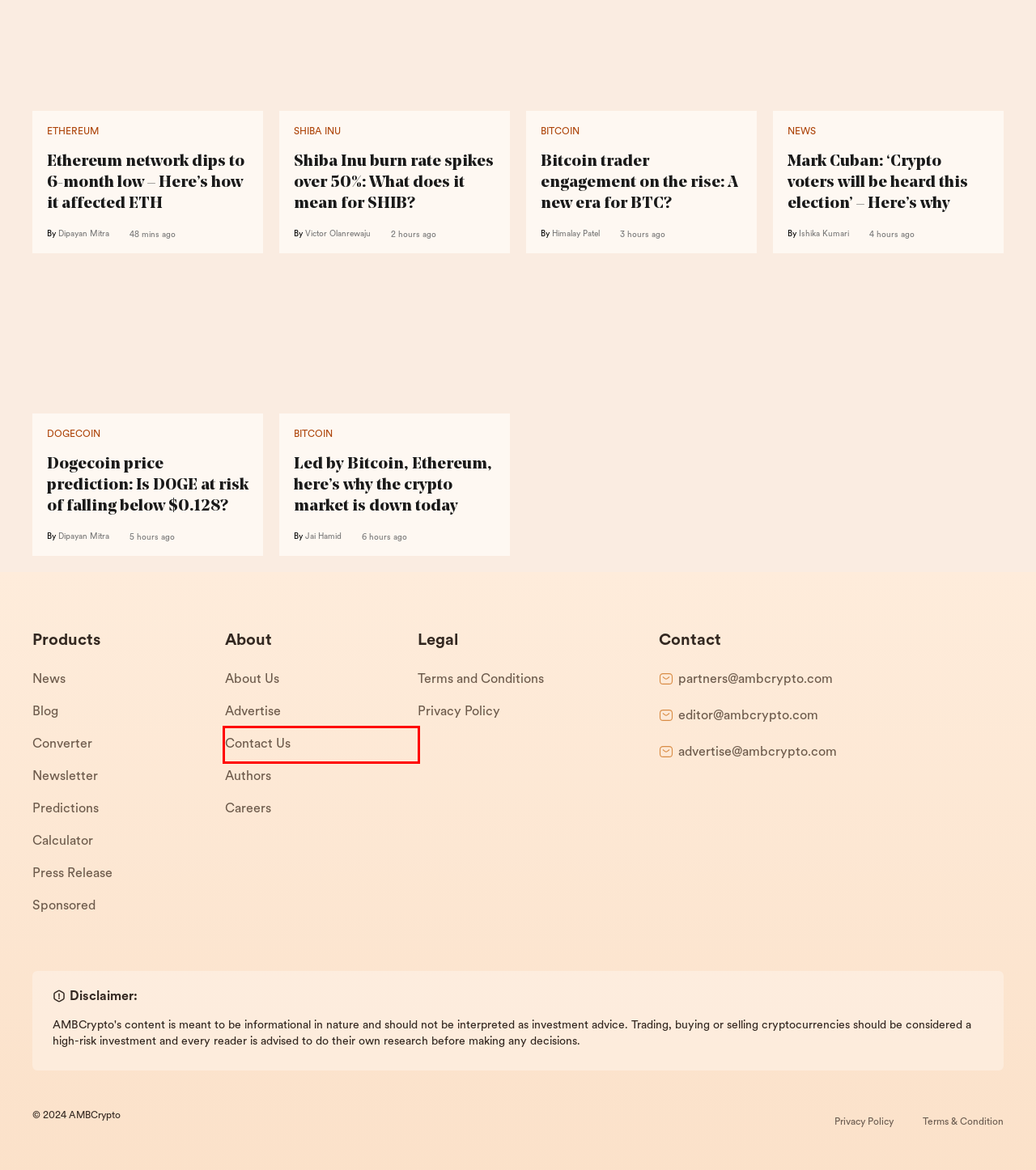Inspect the provided webpage screenshot, concentrating on the element within the red bounding box. Select the description that best represents the new webpage after you click the highlighted element. Here are the candidates:
A. Ishika Kumari, Author at AMBCrypto
B. Ethereum (ETH) News - AMBCrypto
C. Meet the Expert Cryptocurrency and AI Writers and Editors at AMBCrypto
D. Privacy Policy - AMBCrypto
E. Himalay Patel, Author at AMBCrypto
F. About Us - AMBCrypto
G. Contact Us - AMBCrypto
H. Terms and Conditions - AMBCrypto

G